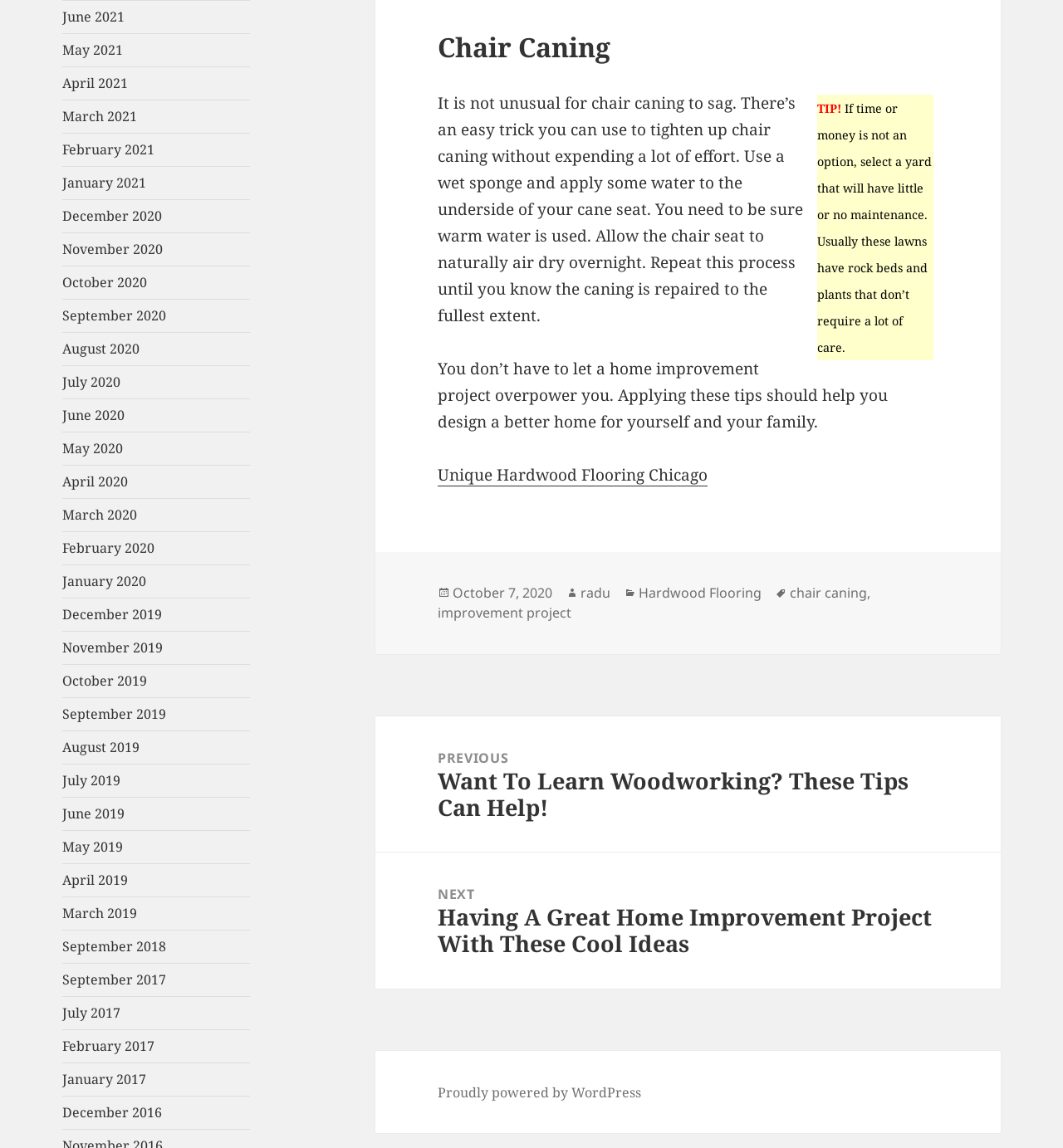Based on the visual content of the image, answer the question thoroughly: Who is the author of the article?

The author of the article can be found in the footer section, where it says 'Author' followed by a link to the author's name, which is 'radu'.